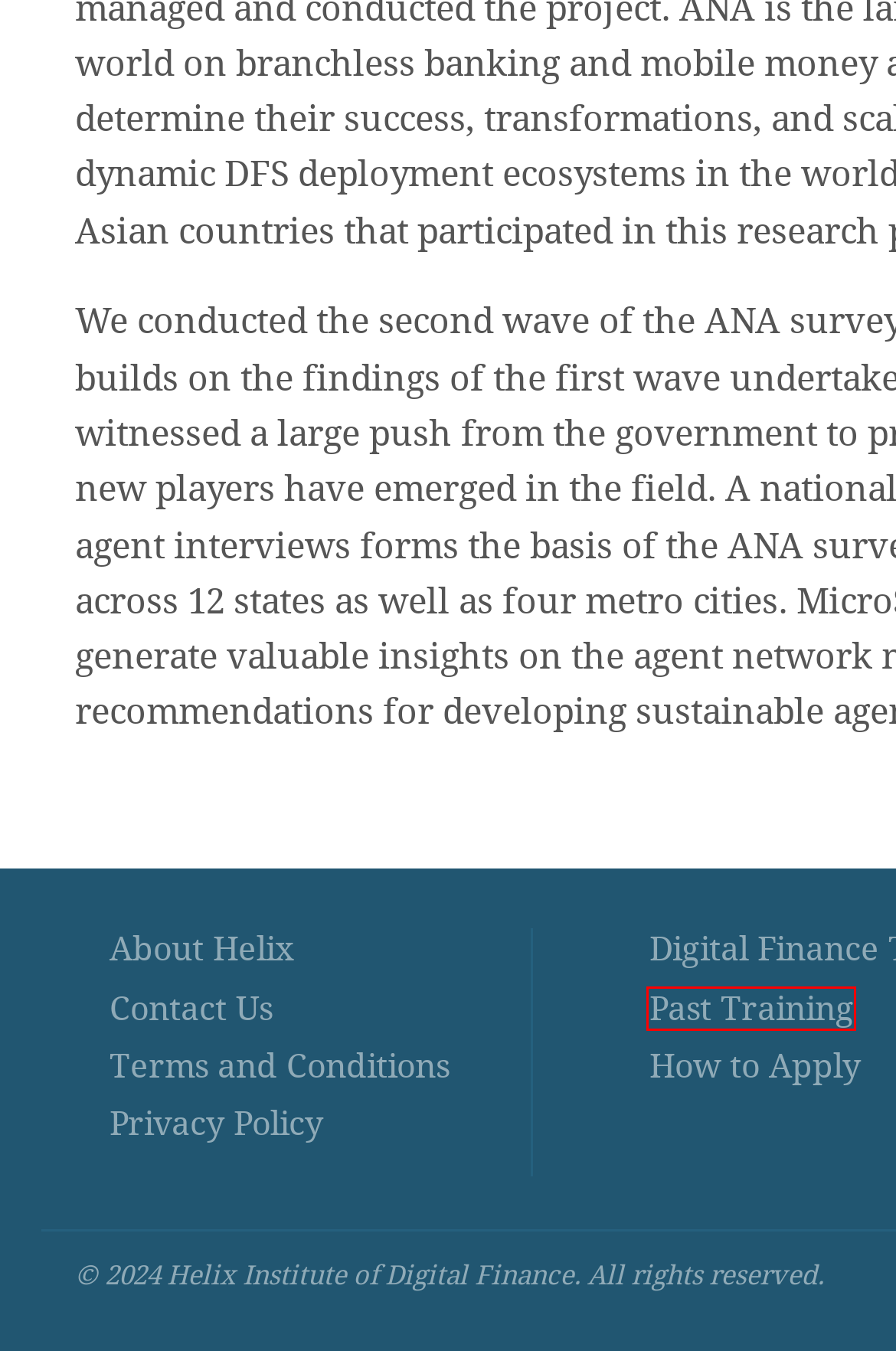Examine the screenshot of a webpage with a red rectangle bounding box. Select the most accurate webpage description that matches the new webpage after clicking the element within the bounding box. Here are the candidates:
A. Privacy Policy | helix-institute.com
B. Past Training | helix-institute.com
C. Training Courses | helix-institute.com
D. Data and Insights | helix-institute.com
E. Press Release | helix-institute.com
F. Our Training | helix-institute.com
G. Blog | helix-institute.com
H. Terms & Conditions | helix-institute.com

B